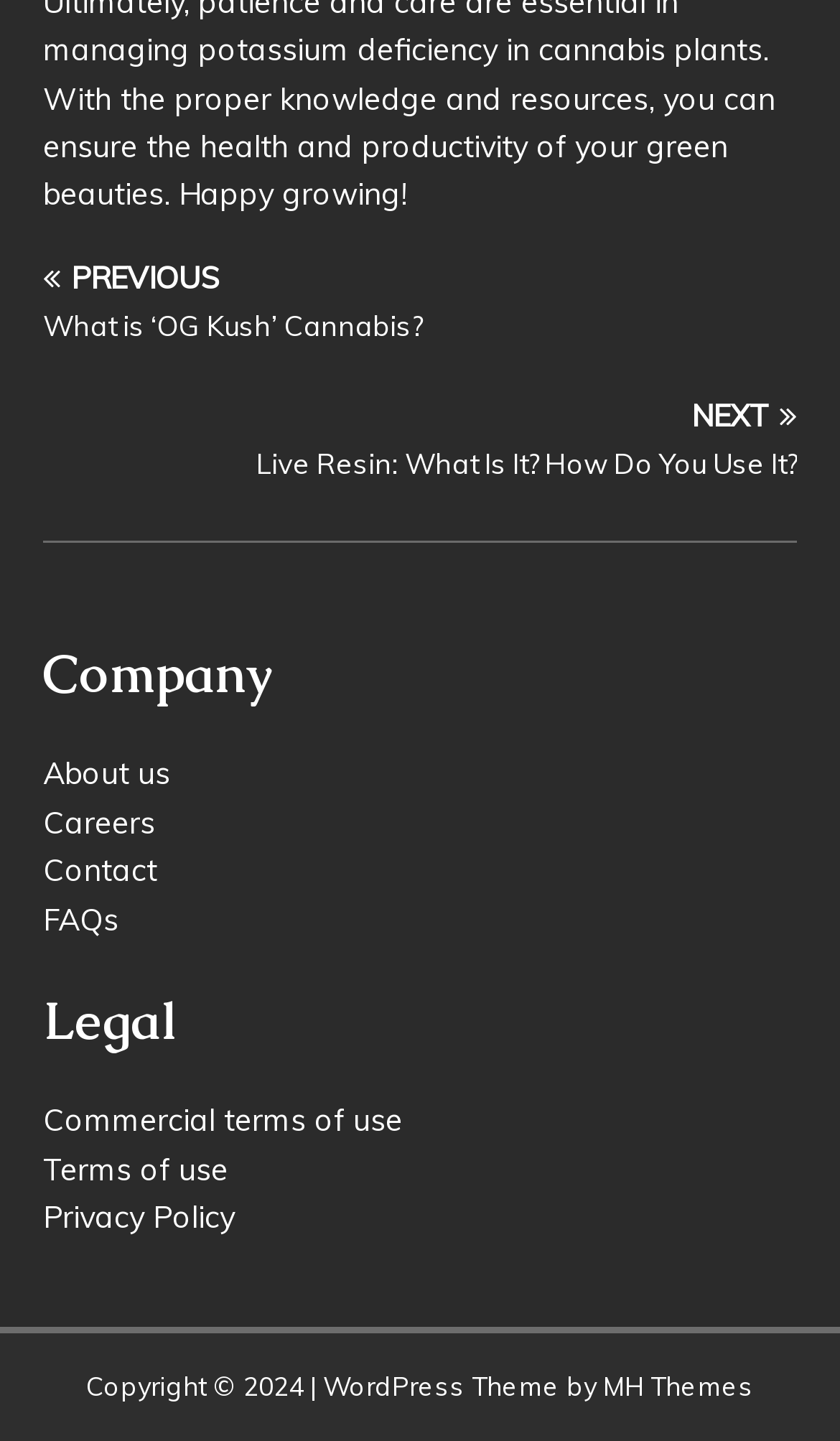What is the year of the copyright?
Using the image, provide a detailed and thorough answer to the question.

I found the text 'Copyright © 2024' at the bottom of the webpage, which indicates that the year of the copyright is 2024.